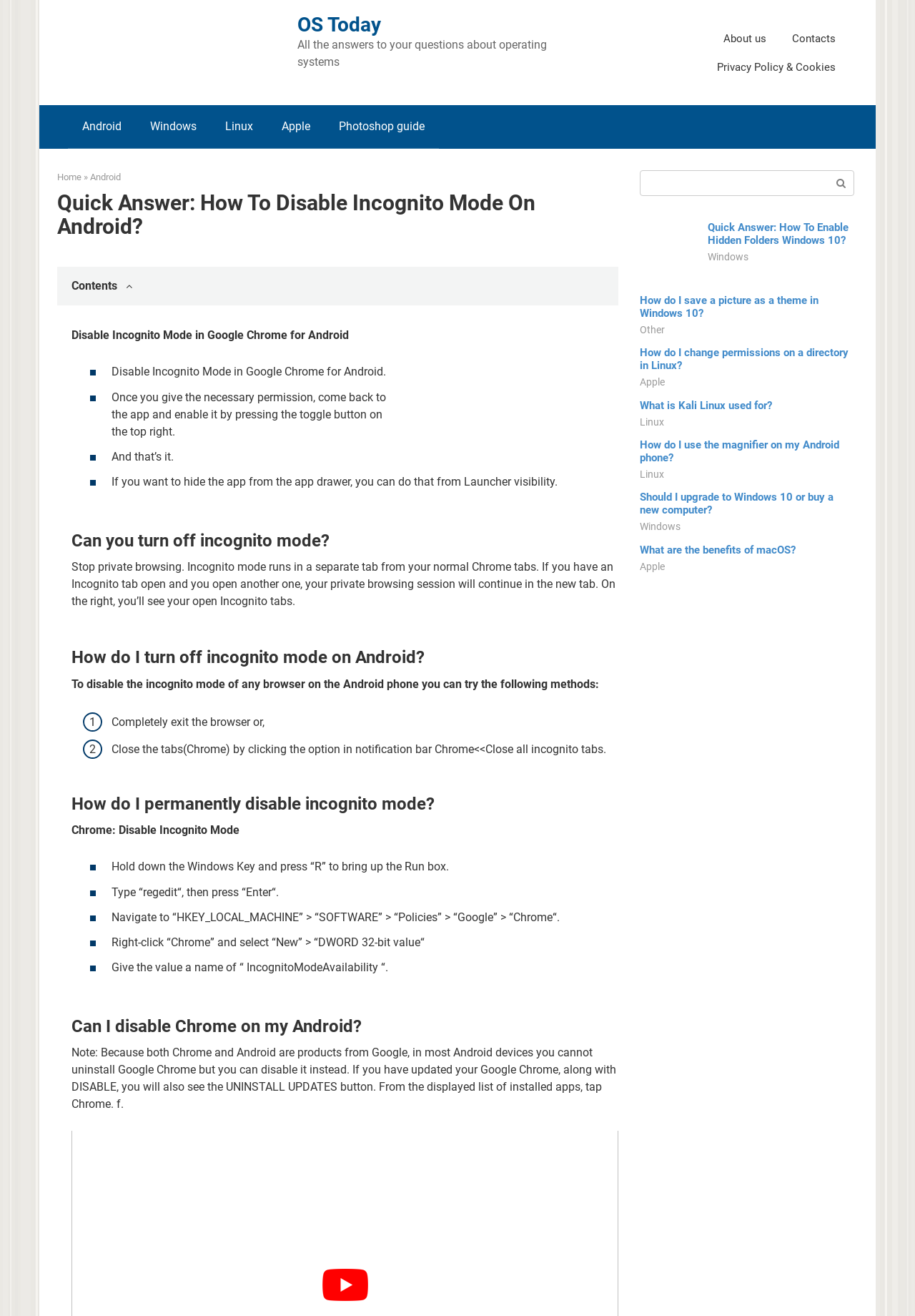Determine the bounding box coordinates of the section I need to click to execute the following instruction: "Click the 'Android' link at the top". Provide the coordinates as four float numbers between 0 and 1, i.e., [left, top, right, bottom].

[0.074, 0.08, 0.148, 0.112]